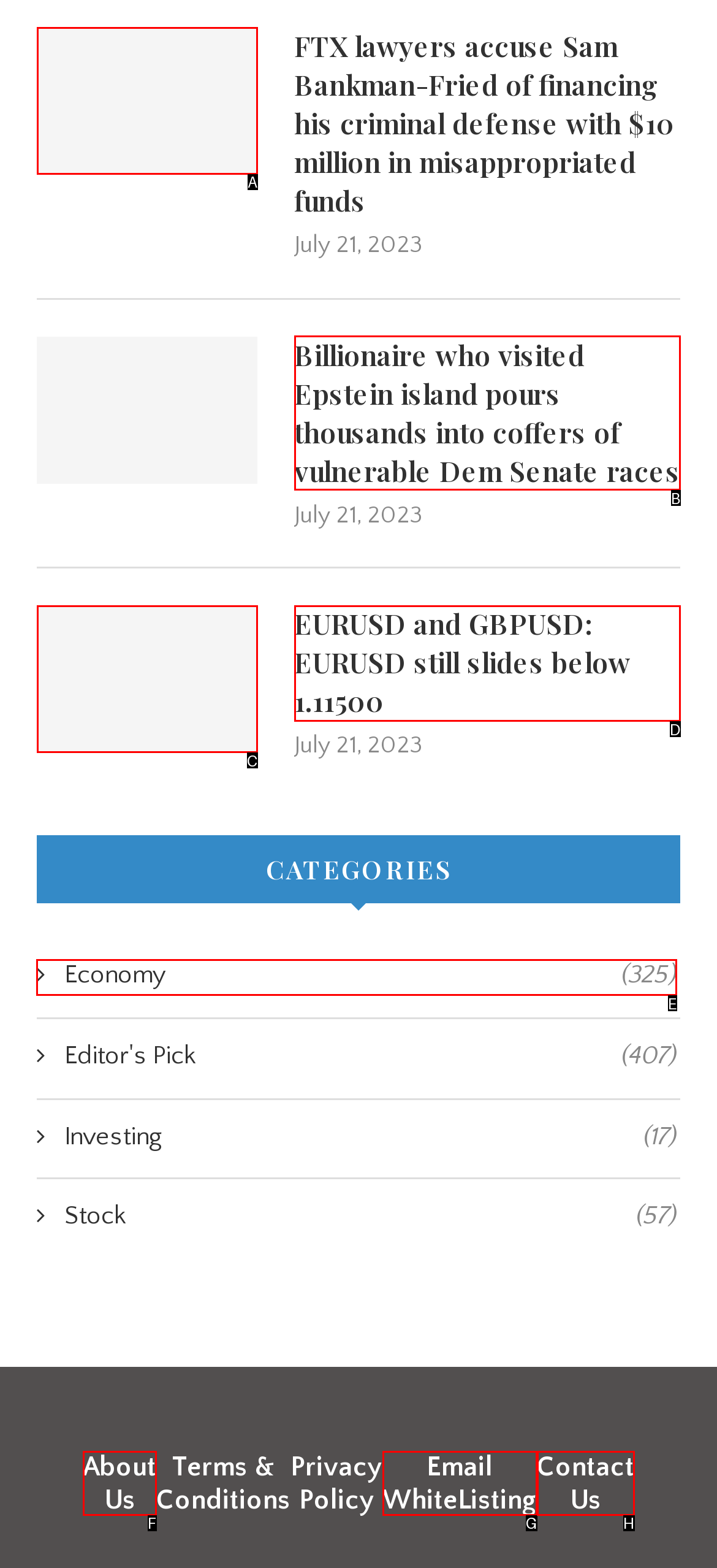Identify the correct option to click in order to complete this task: Browse Economy news
Answer with the letter of the chosen option directly.

E